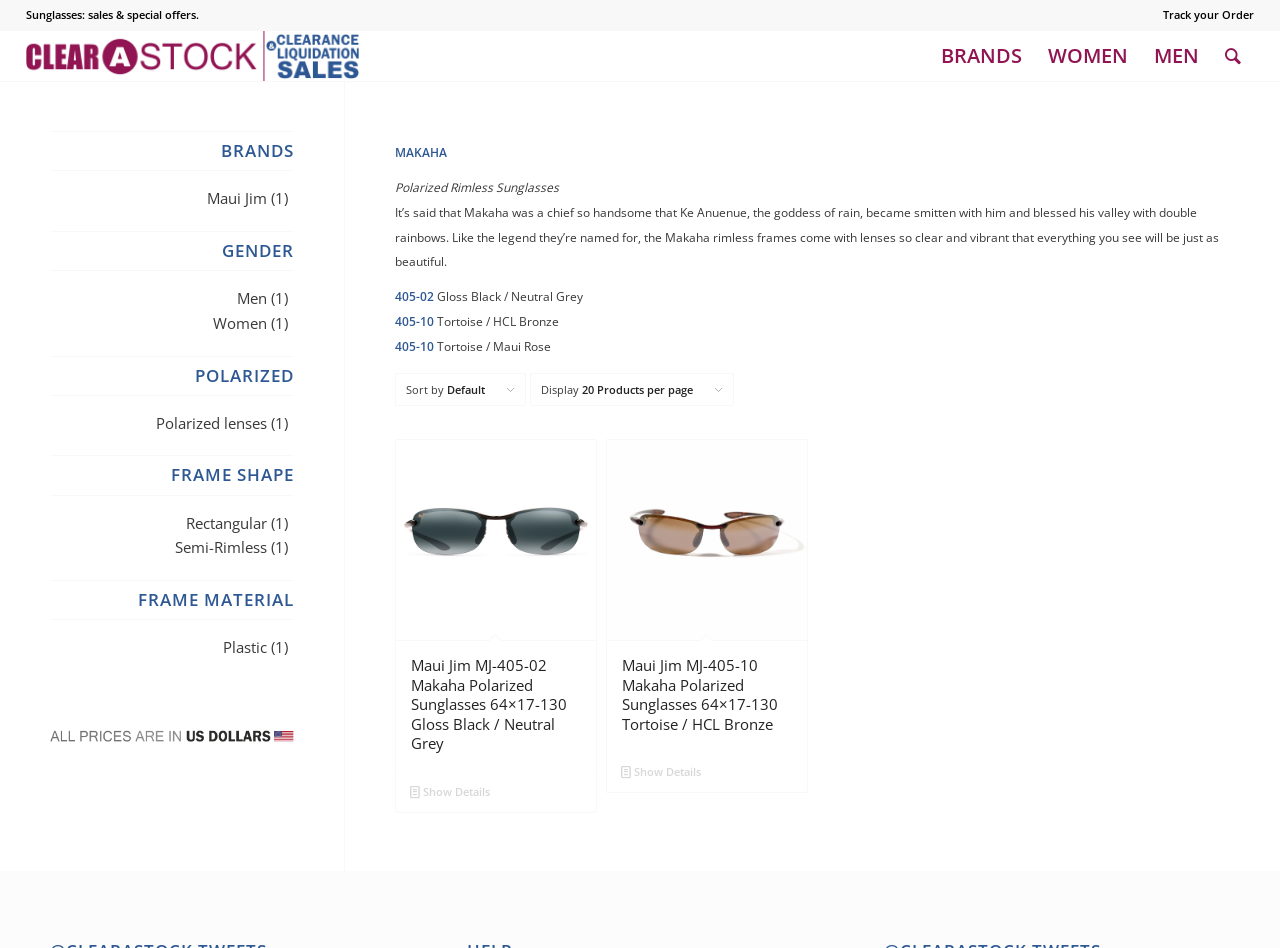What is the material of the frame in the first product?
Answer the question in a detailed and comprehensive manner.

The material of the frame in the first product can be inferred from the link 'Plastic' located at [0.174, 0.672, 0.209, 0.693] which is related to the FRAME MATERIAL category.